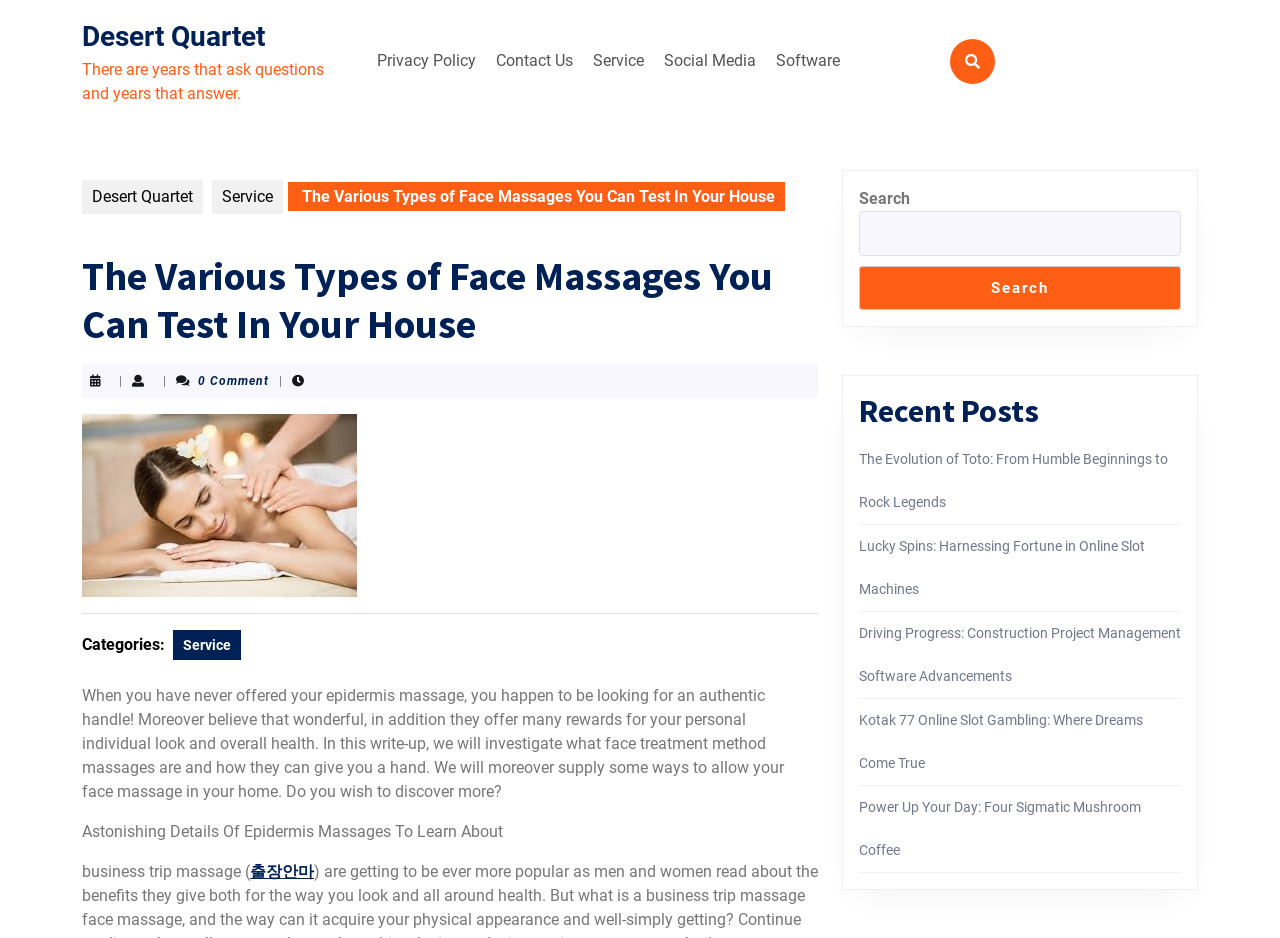Provide a thorough description of the webpage's content and layout.

This webpage is about face massages, specifically discussing the various types of face massages that can be done at home. At the top left, there is a link to "Desert Quartet" and a quote "There are years that ask questions and years that answer." Below the quote, there is a top menu navigation bar with links to "Privacy Policy", "Contact Us", "Service", "Social Media", and "Software".

On the right side, there is a small icon and a link to "Desert Quartet" again, followed by a link to "Service". The main content of the webpage starts with a heading "The Various Types of Face Massages You Can Test In Your House" and a post thumbnail image. Below the heading, there are some links and text, including "Categories:", "Service", and a brief introduction to face massages.

The main article discusses the benefits of face massages and provides some ways to do face massages at home. The article is divided into sections, with headings such as "Astonishing Details Of Epidermis Massages To Learn About" and "business trip massage". There are also some links to related topics, including "출장안마".

On the right side, there is a search bar with a search button, and below it, there is a section titled "Recent Posts" with links to several articles, including "The Evolution of Toto: From Humble Beginnings to Rock Legends", "Lucky Spins: Harnessing Fortune in Online Slot Machines", and "Power Up Your Day: Four Sigmatic Mushroom Coffee".